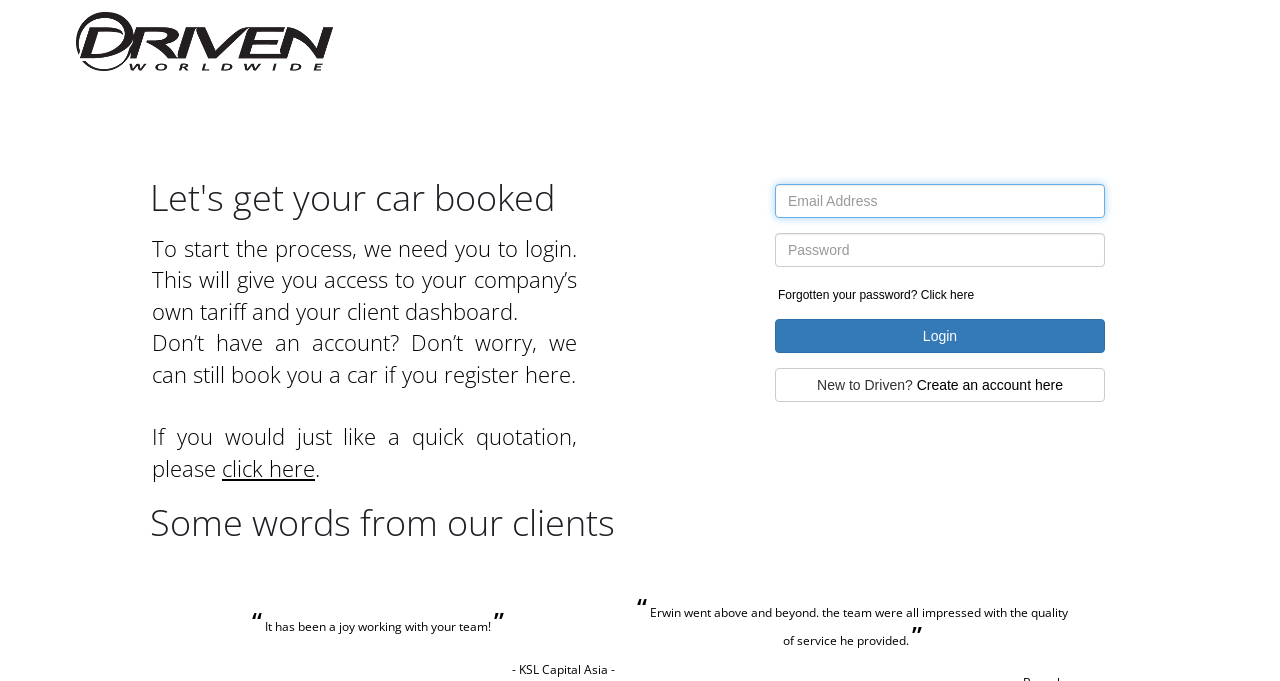Using the information from the screenshot, answer the following question thoroughly:
What can be done if a user forgets their password?

If a user forgets their password, they can click on the link 'Forgotten your password? Click here' which is located below the password textbox. This link will likely direct the user to a password recovery page.